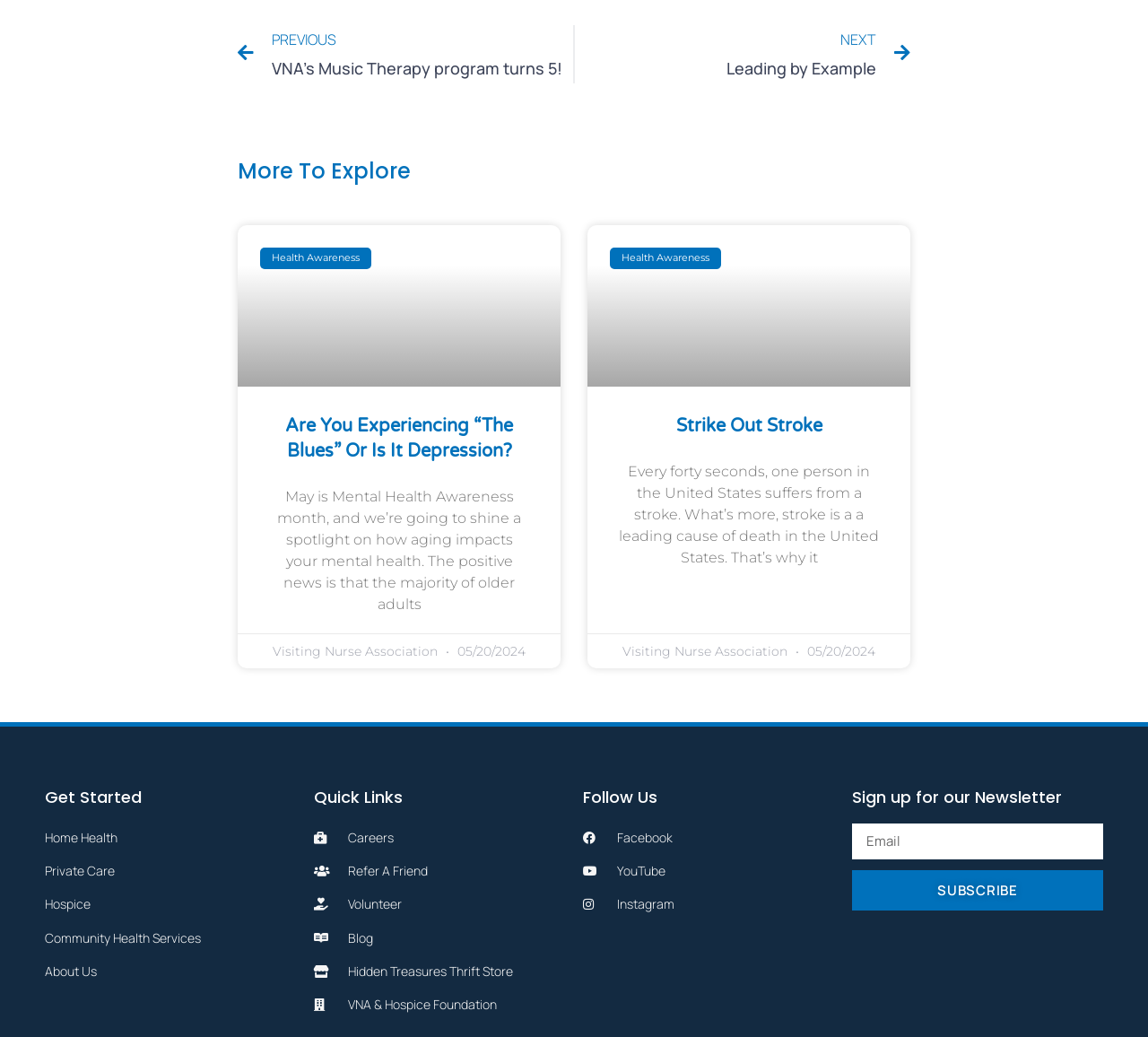What is the function of the textbox in the 'Sign up for our Newsletter' section? Based on the screenshot, please respond with a single word or phrase.

To input email address